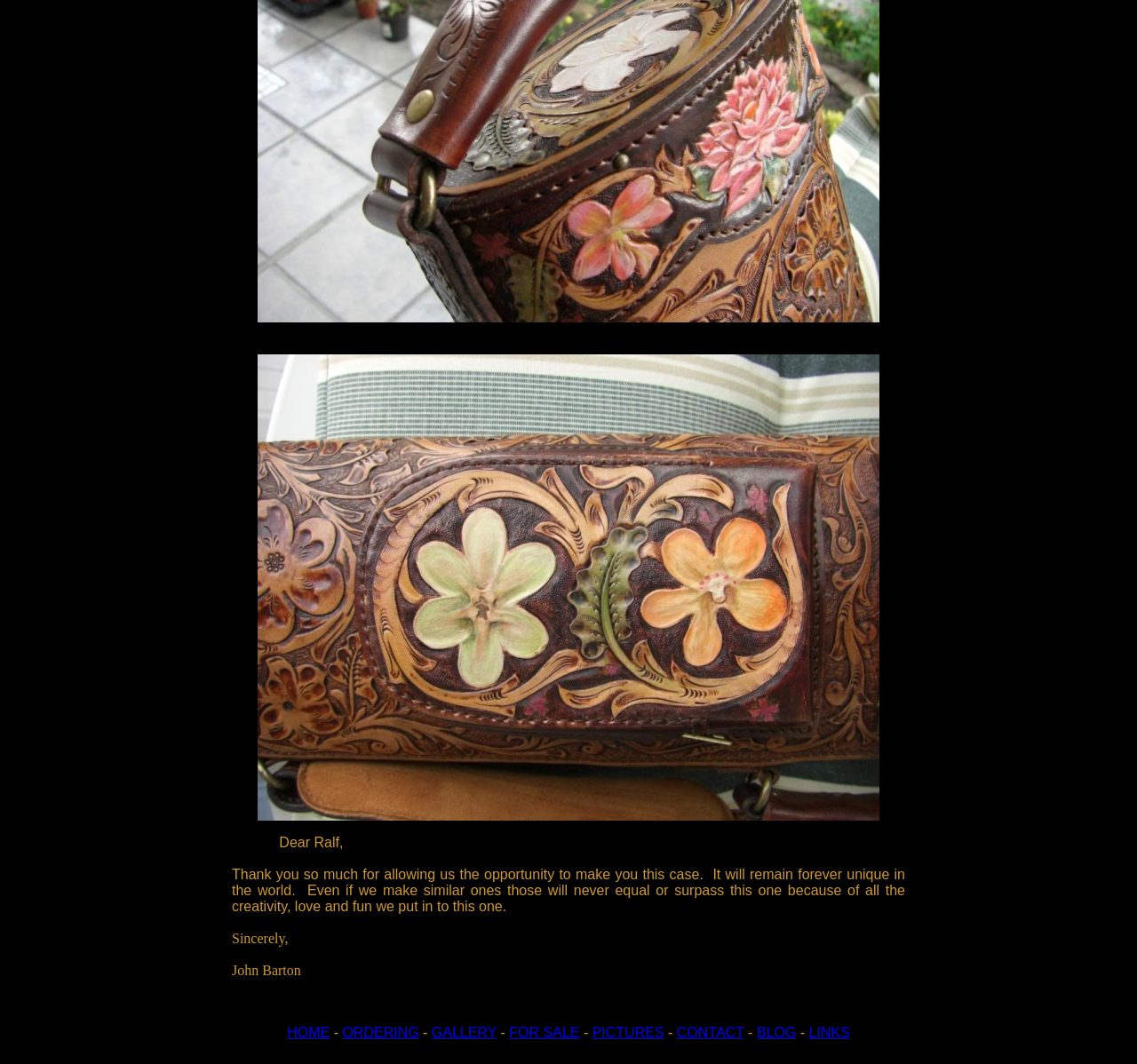What is the purpose of the website?
Please answer the question with a single word or phrase, referencing the image.

To showcase a unique case